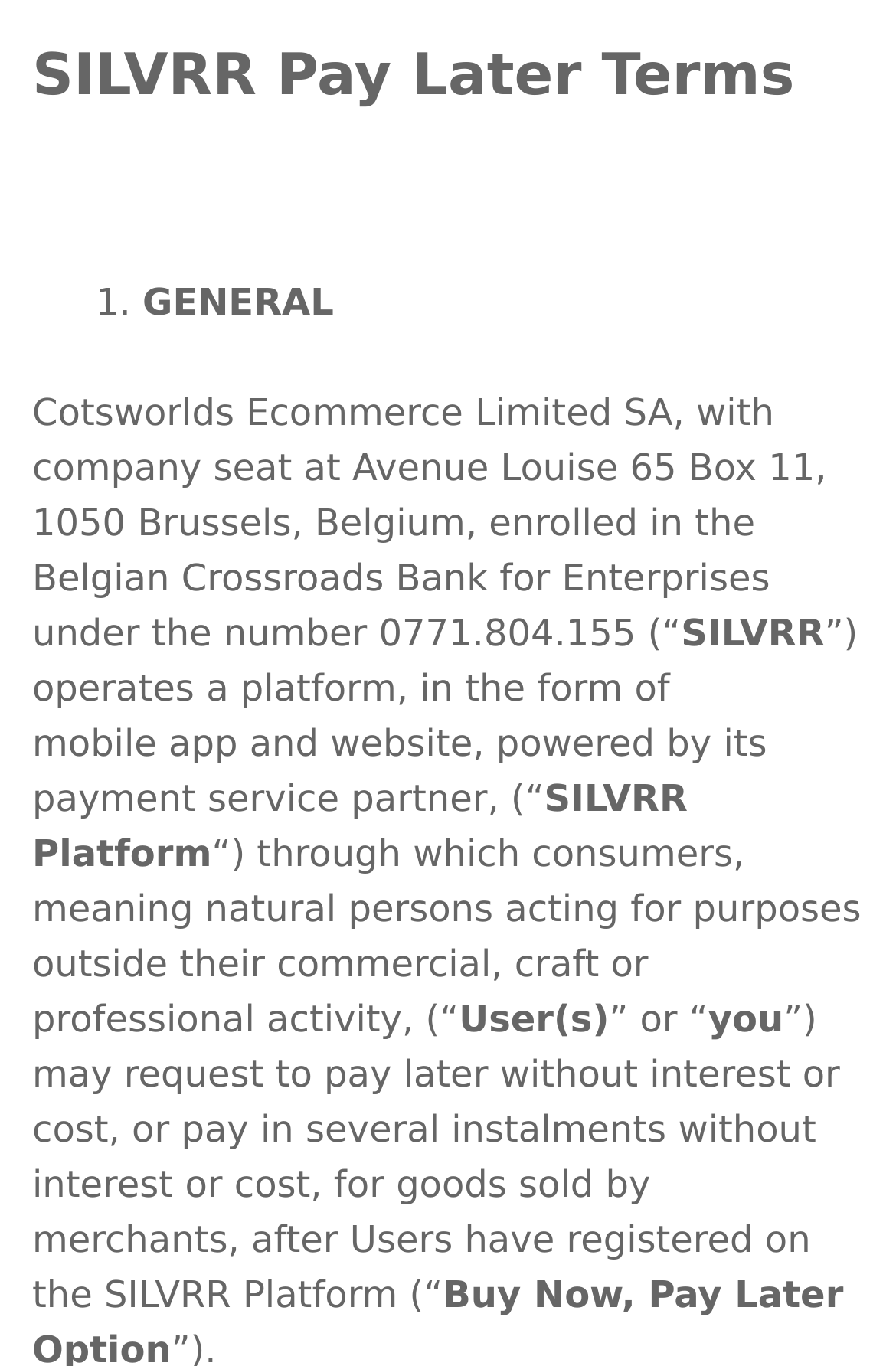What is SILVRR?
Look at the screenshot and respond with one word or a short phrase.

A platform